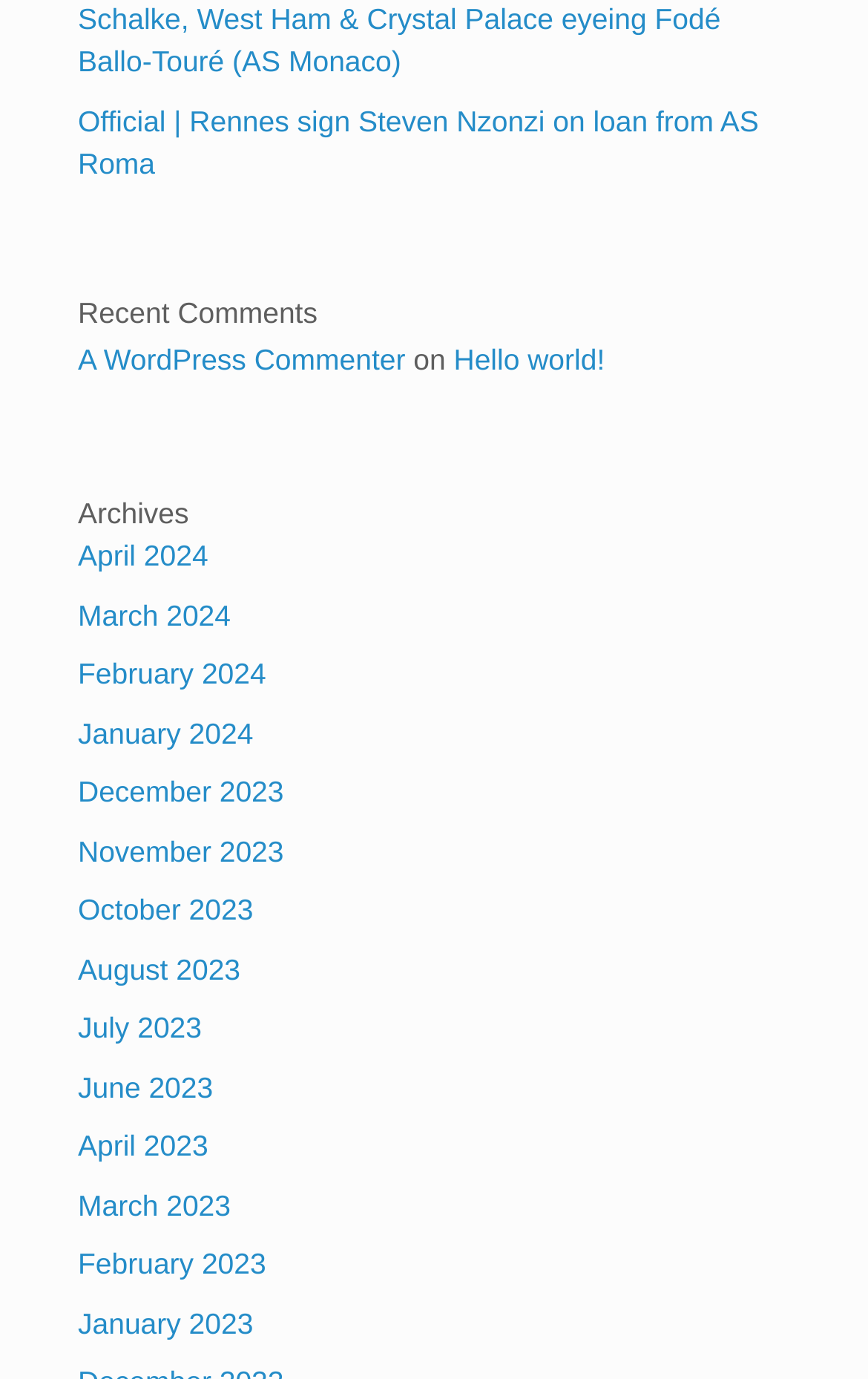Identify the bounding box coordinates necessary to click and complete the given instruction: "View article".

[0.09, 0.243, 0.91, 0.281]